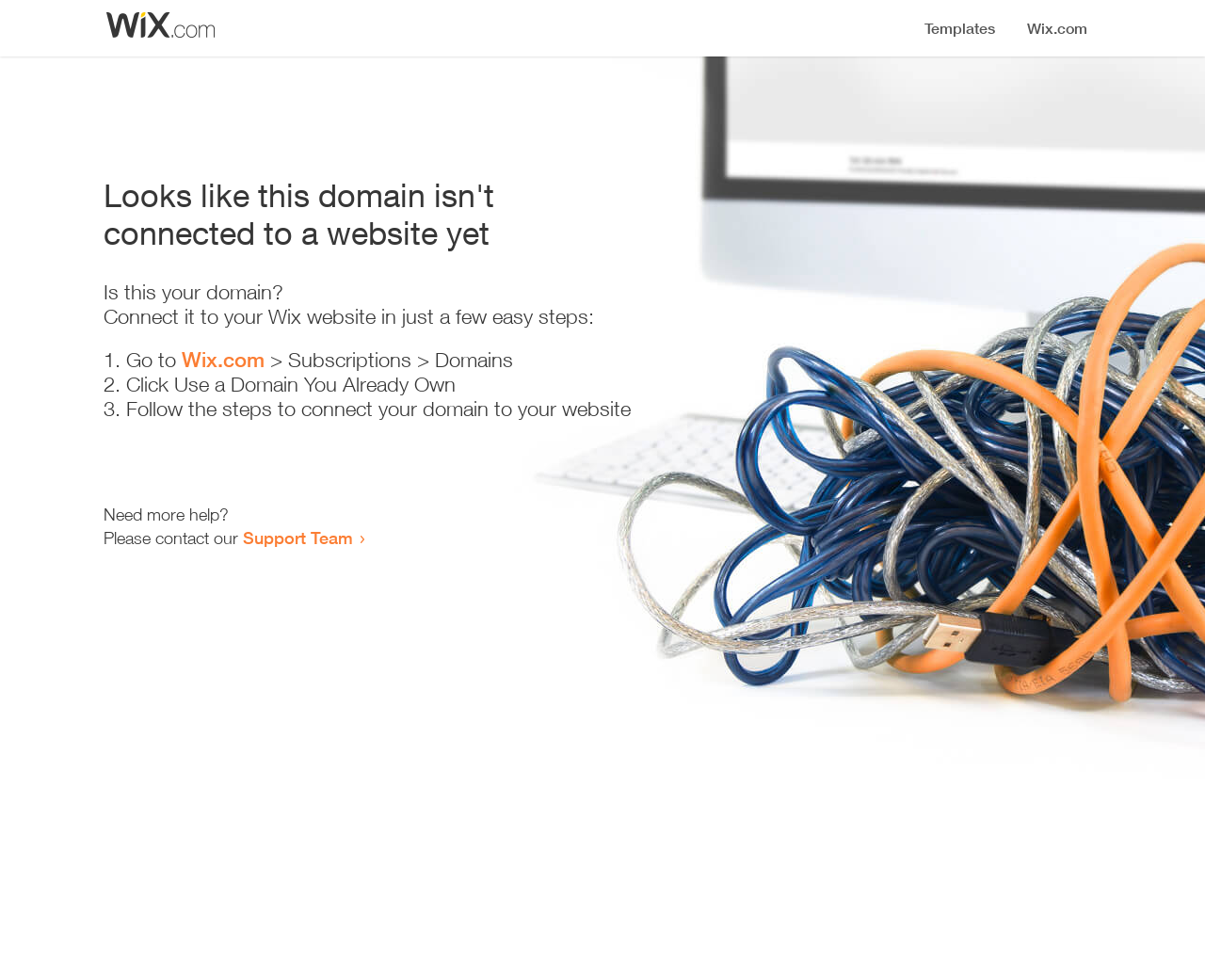What should I do to connect my domain?
Kindly give a detailed and elaborate answer to the question.

The webpage provides a list of steps to connect the domain, and the static text 'Follow the steps to connect your domain to your website' indicates that I should follow these steps to connect my domain.